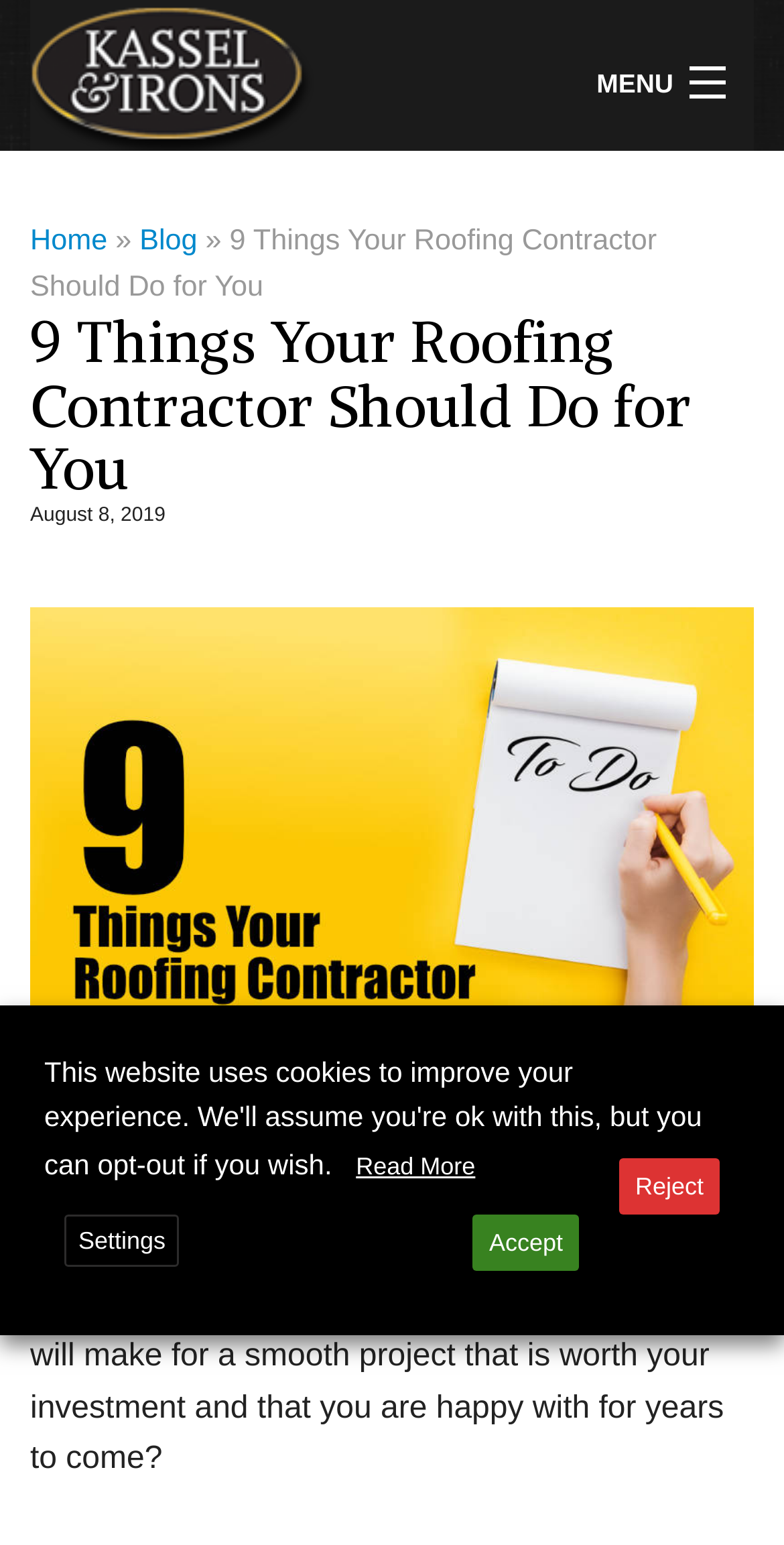Is there an image on the webpage?
Please give a detailed and elaborate answer to the question.

There is an image on the webpage, which is likely a picture of a roofing contractor, as it is described as 'roofing-contractor-Kassel&Irons'.